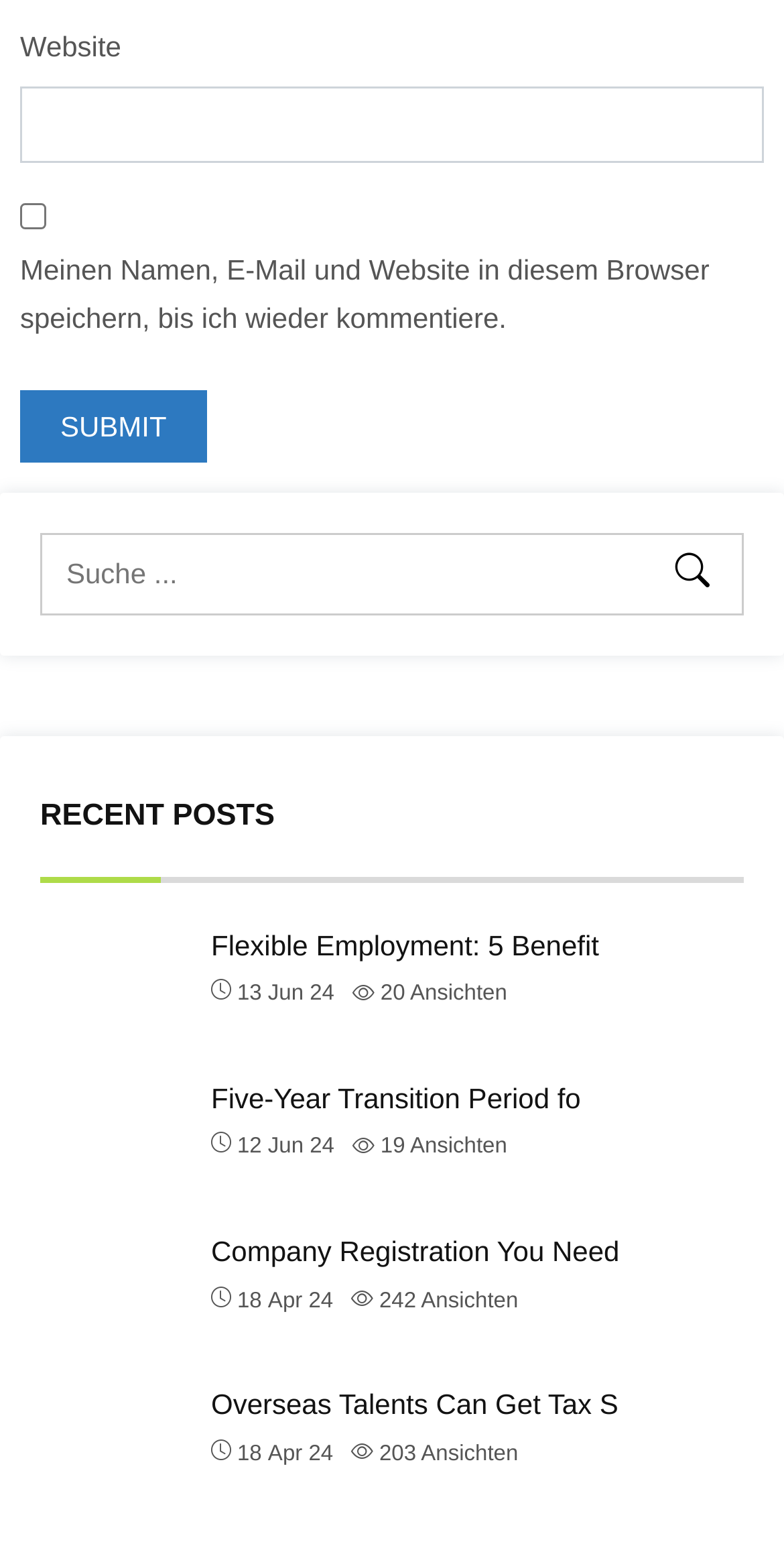Please answer the following query using a single word or phrase: 
What is the date of the first recent post?

13 Jun 24